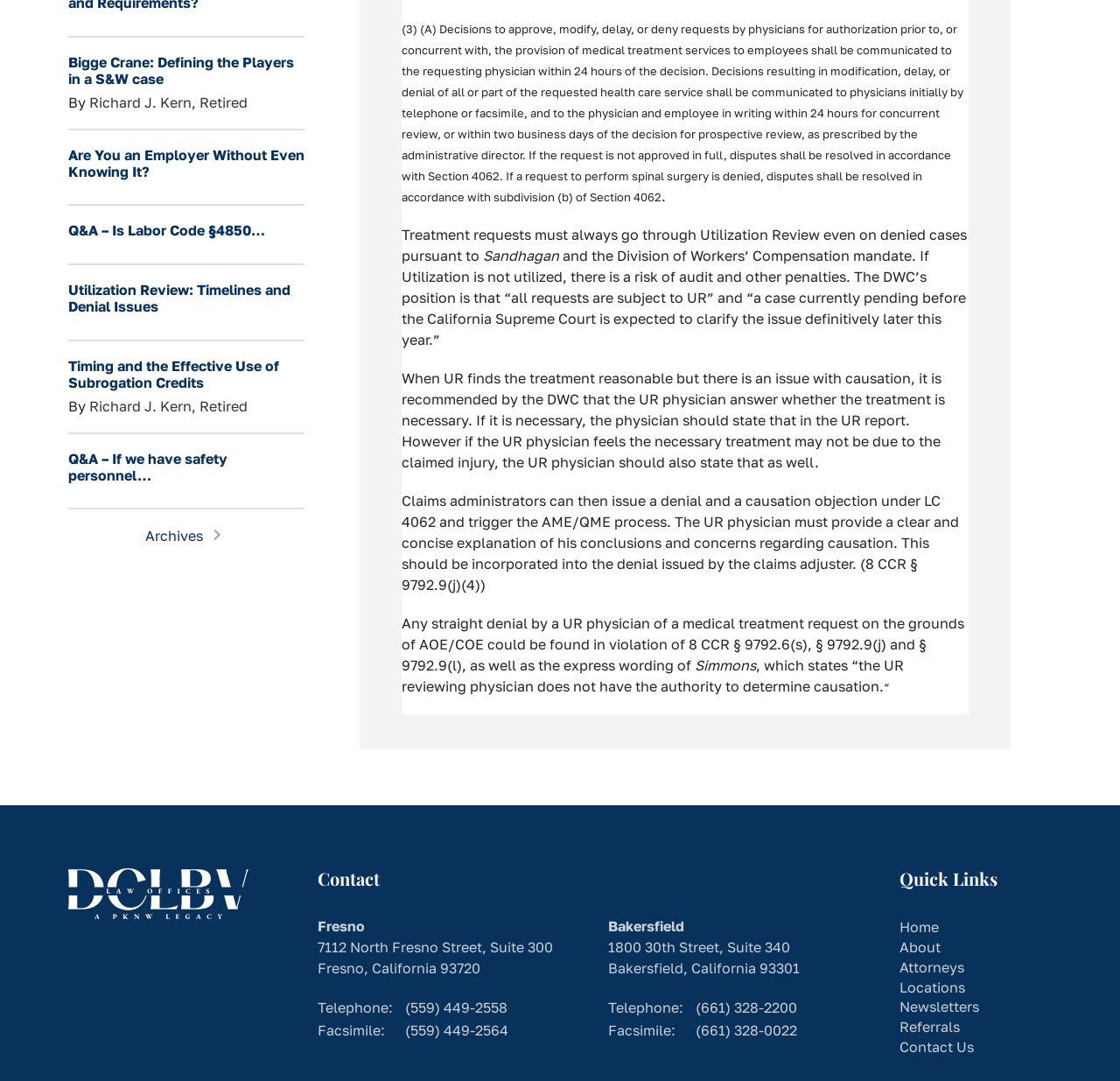What is the phone number of the Fresno office?
Using the visual information, respond with a single word or phrase.

(559) 449-2558